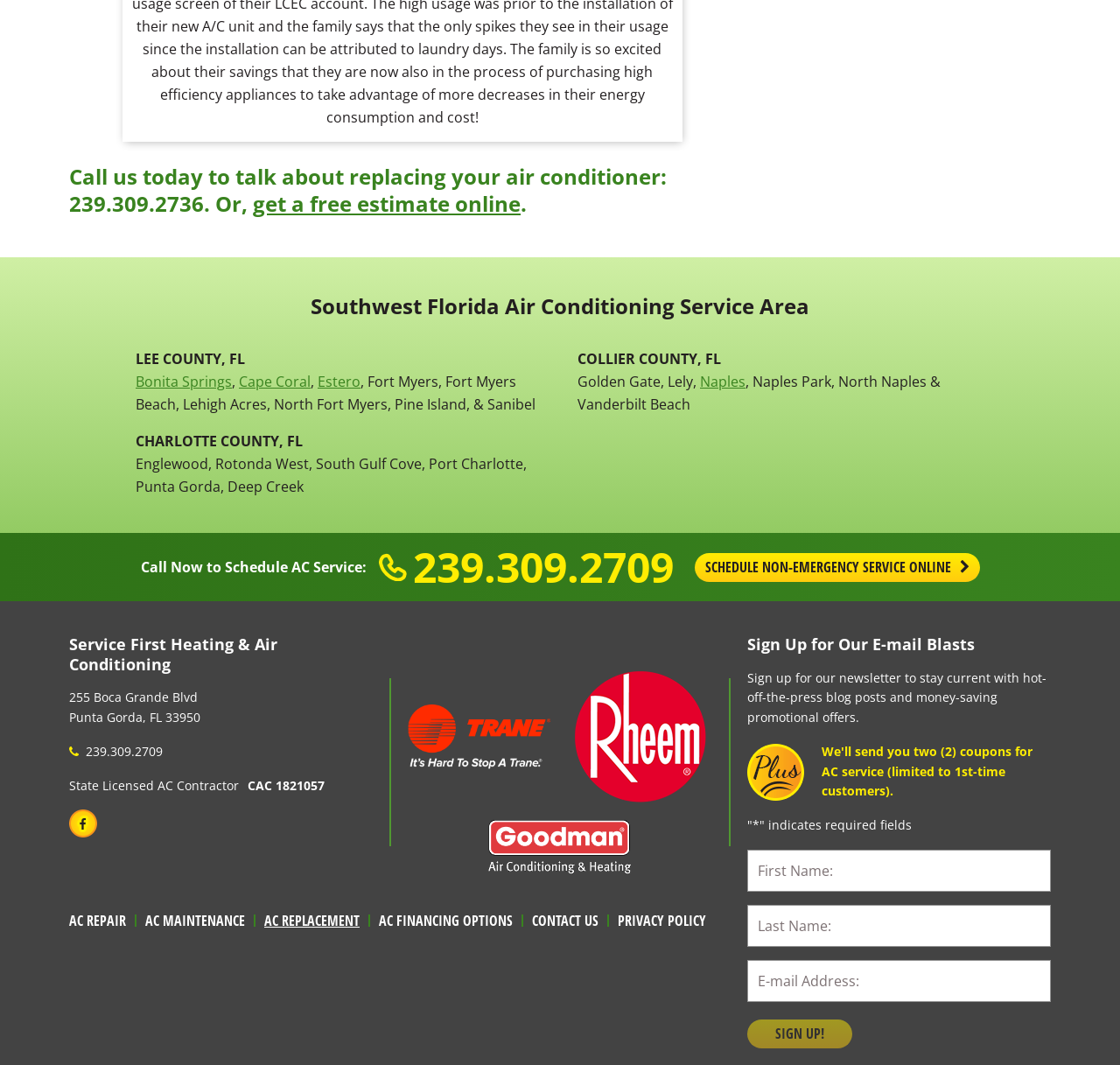Determine the coordinates of the bounding box that should be clicked to complete the instruction: "Get a free estimate online". The coordinates should be represented by four float numbers between 0 and 1: [left, top, right, bottom].

[0.226, 0.177, 0.465, 0.204]